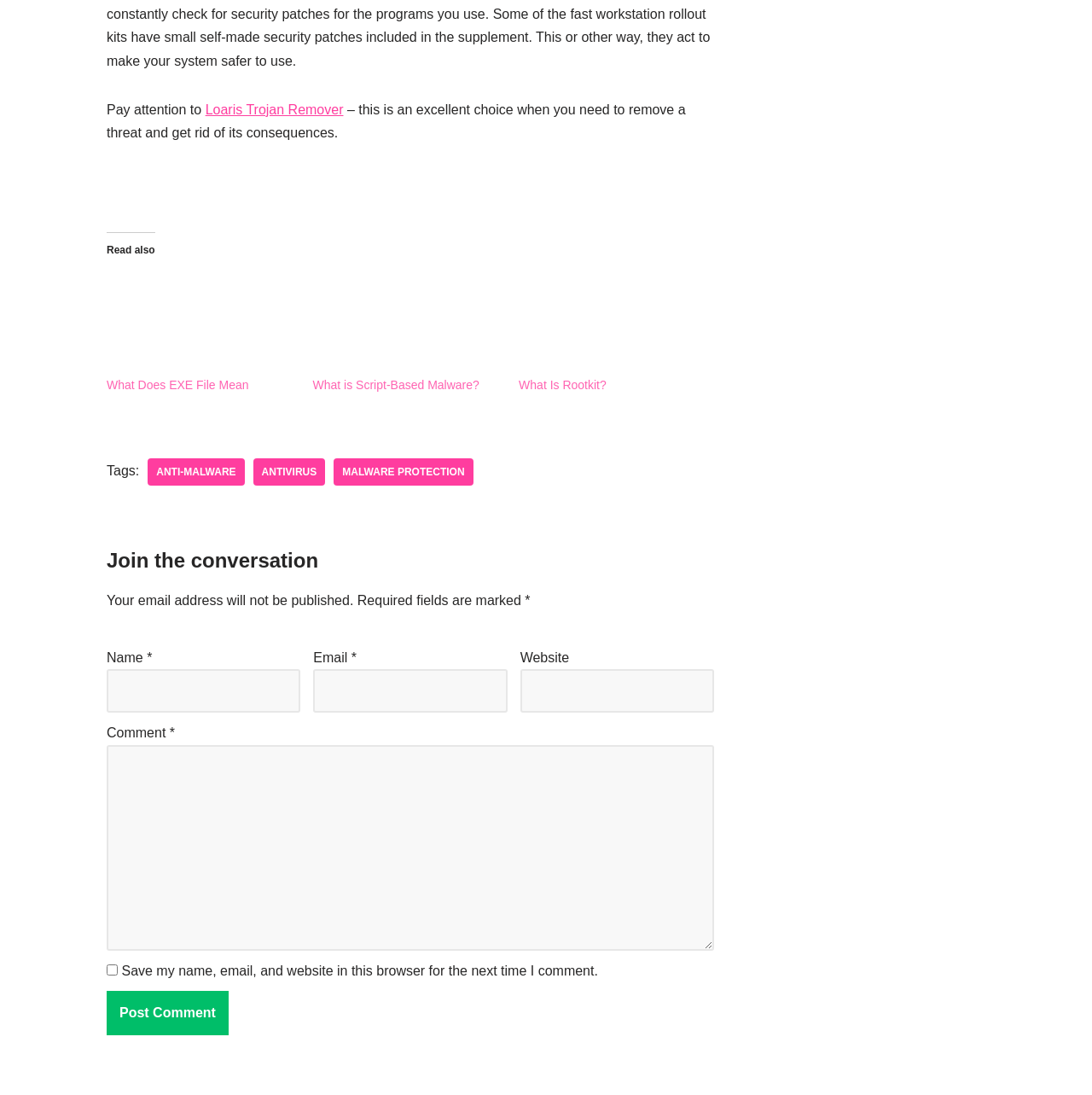How many links are there in the 'Read also' section?
Use the information from the screenshot to give a comprehensive response to the question.

The 'Read also' section contains four links: 'Exe File', 'Script-Based Malware: How Dangerous Is It?', 'What Is Rootkit?', and another link with the same text as the heading 'What Does EXE File Mean'.